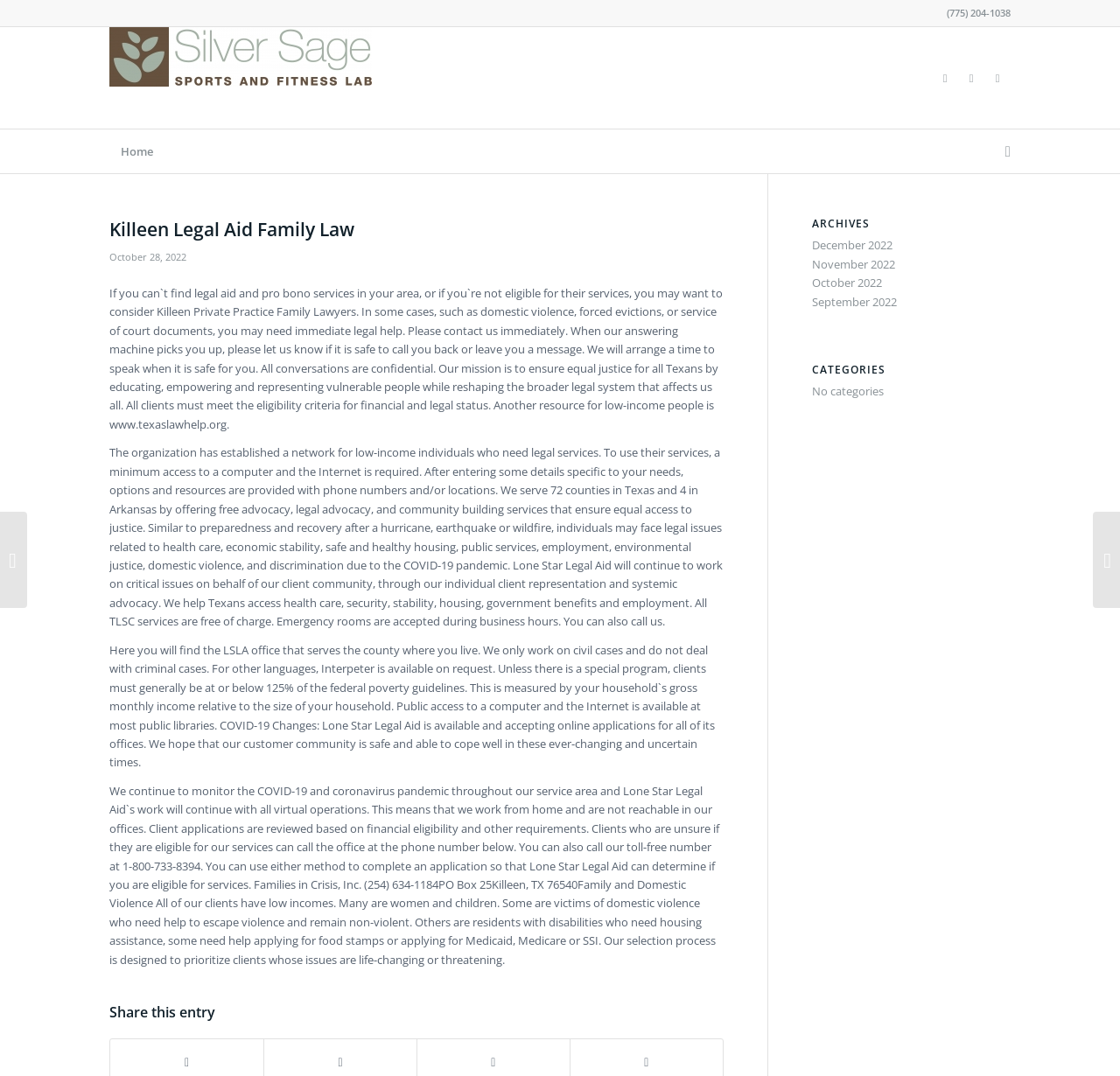What is the toll-free number to call for Lone Star Legal Aid?
Look at the image and provide a short answer using one word or a phrase.

1-800-733-8394